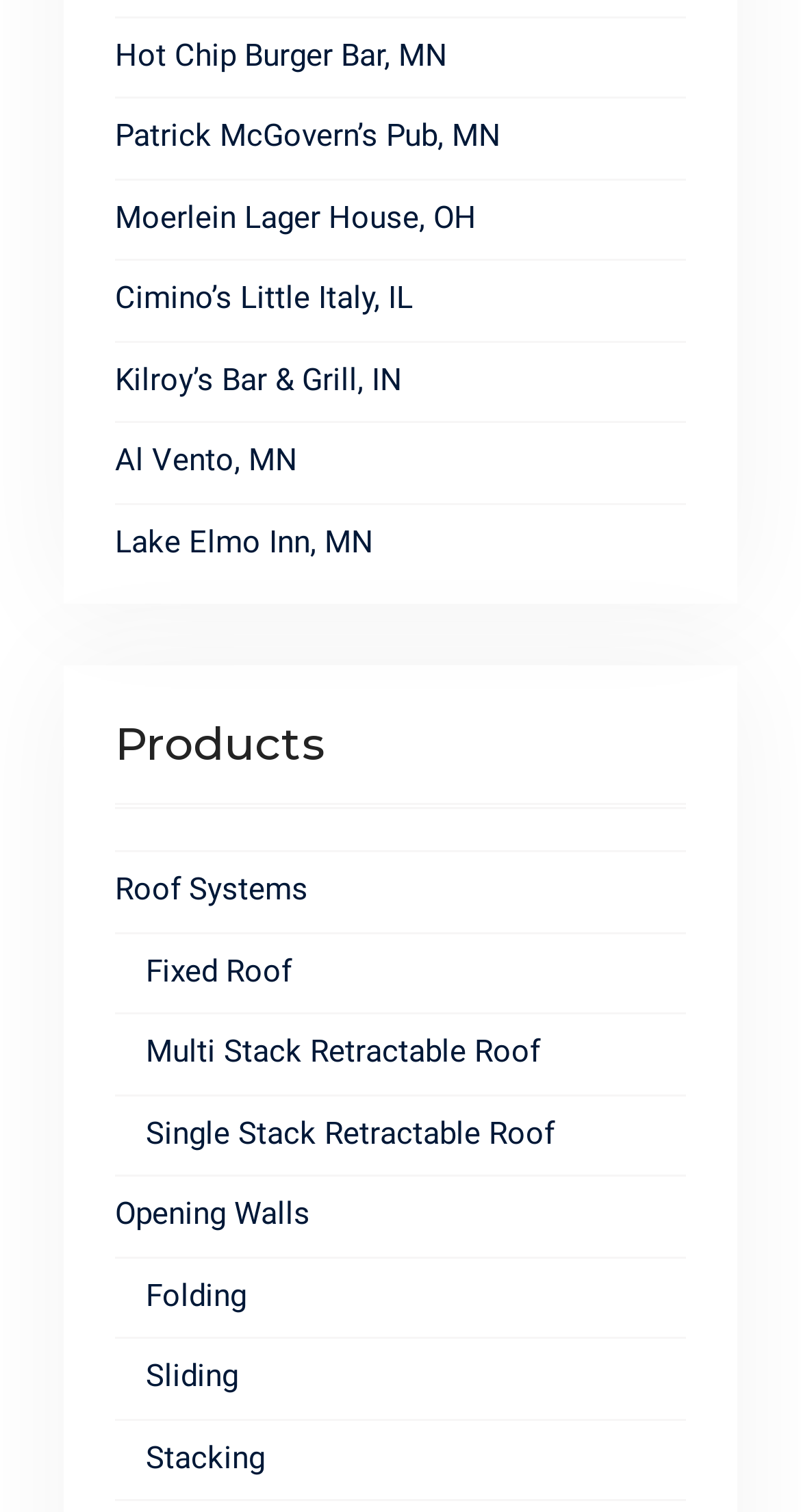Respond to the question below with a concise word or phrase:
How many states are represented in the links at the top?

3